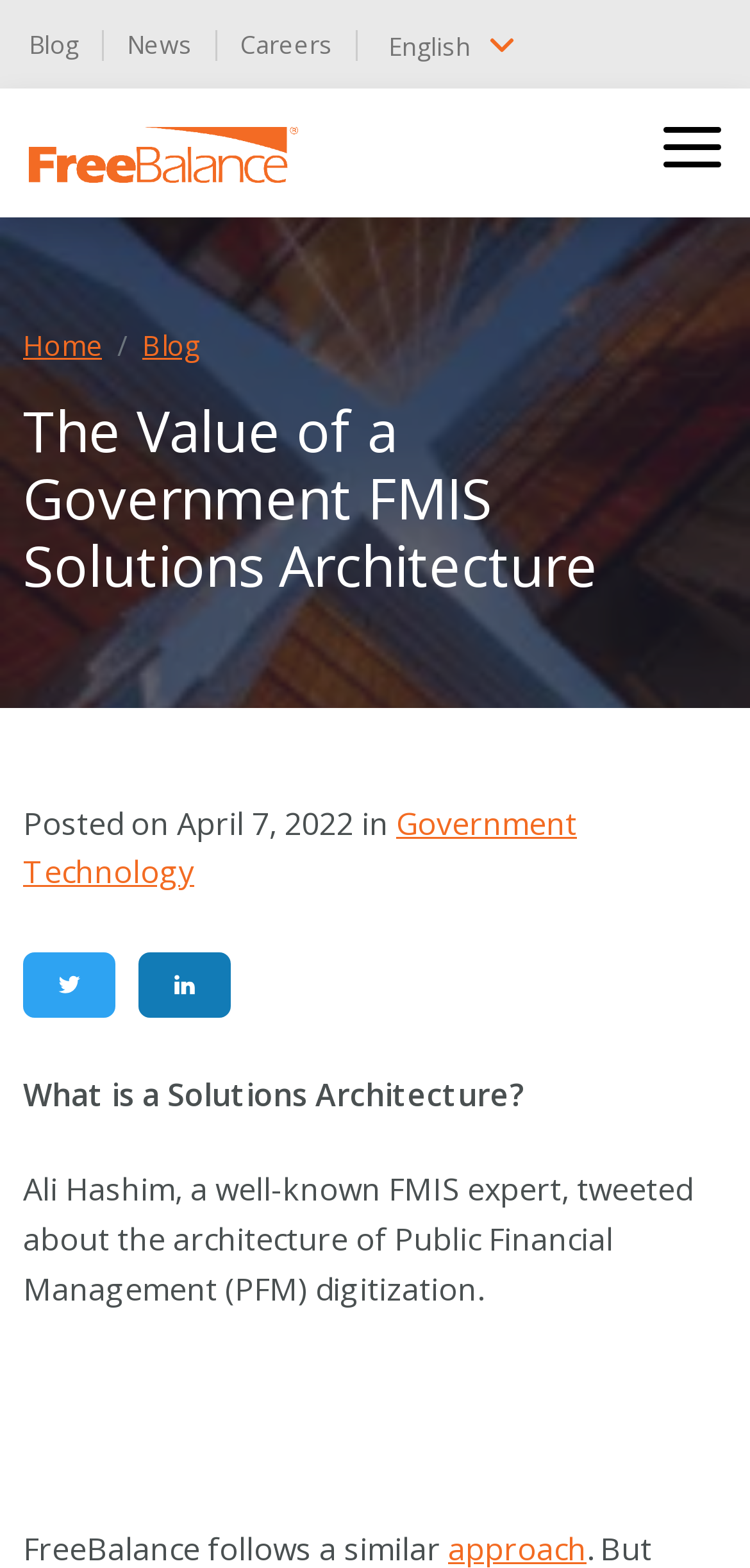Provide a short answer to the following question with just one word or phrase: What is the name of the FMIS expert mentioned in the article?

Ali Hashim